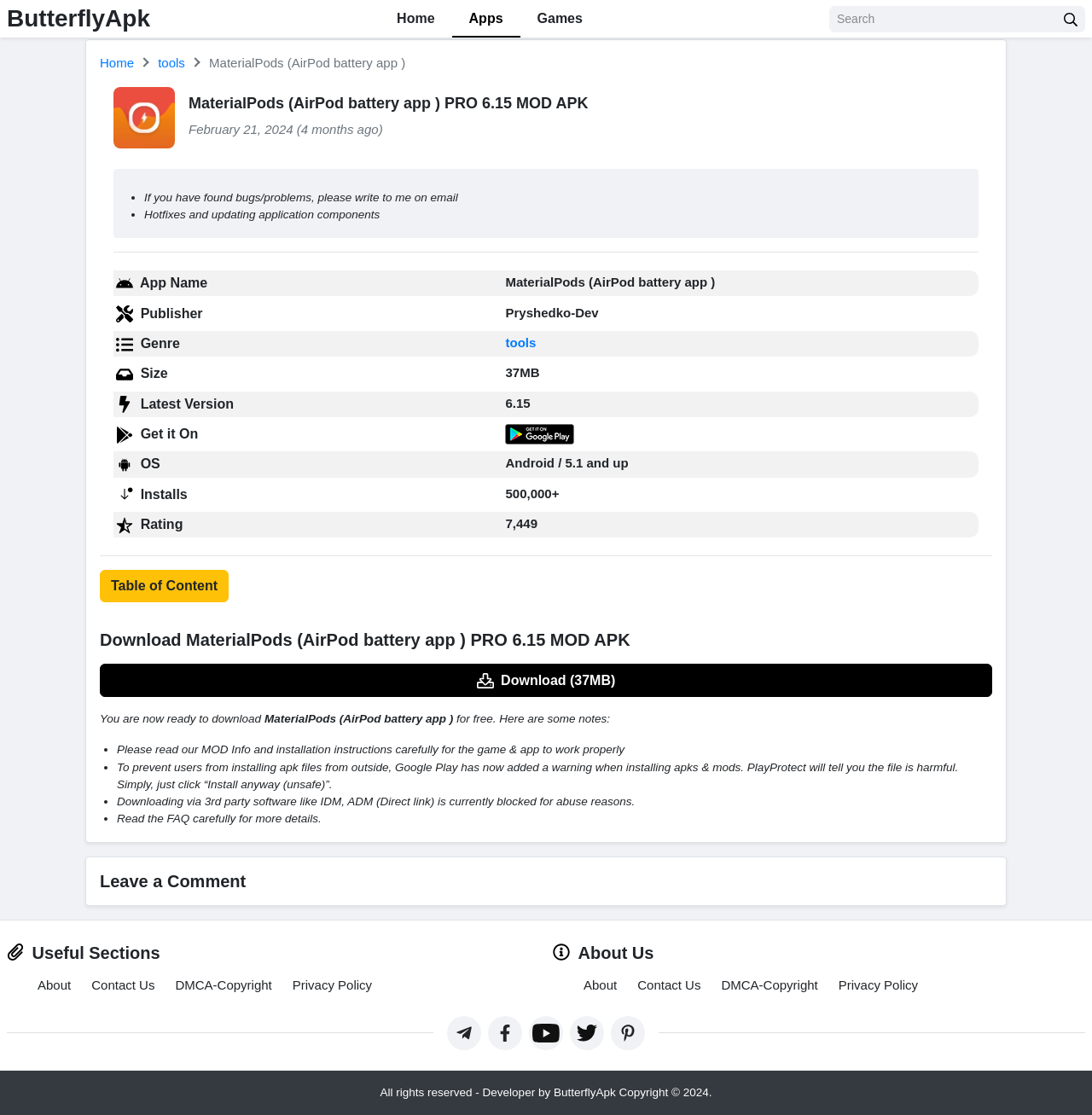Please find the bounding box coordinates of the element's region to be clicked to carry out this instruction: "Choose a category".

None